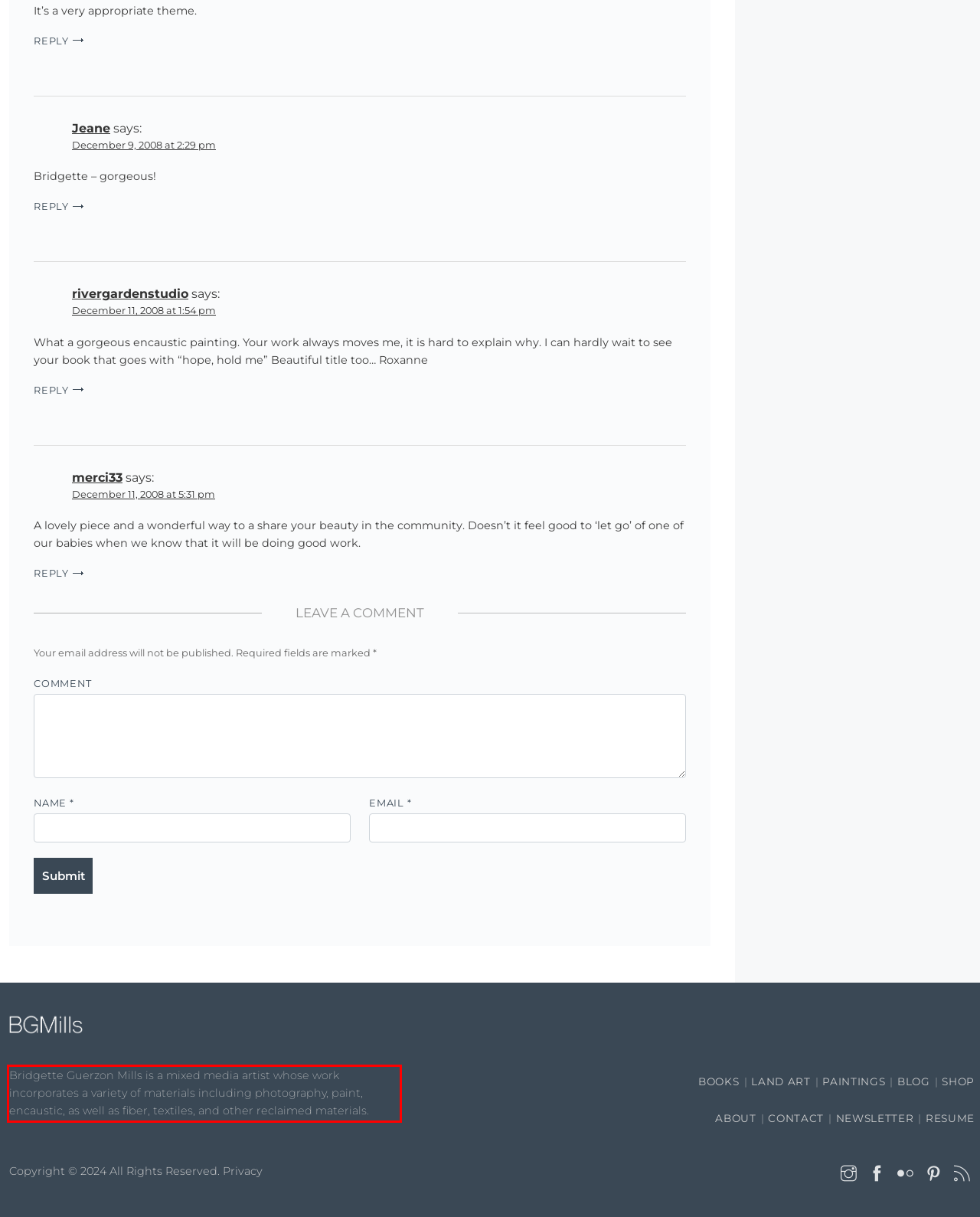From the given screenshot of a webpage, identify the red bounding box and extract the text content within it.

Bridgette Guerzon Mills is a mixed media artist whose work incorporates a variety of materials including photography, paint, encaustic, as well as fiber, textiles, and other reclaimed materials.